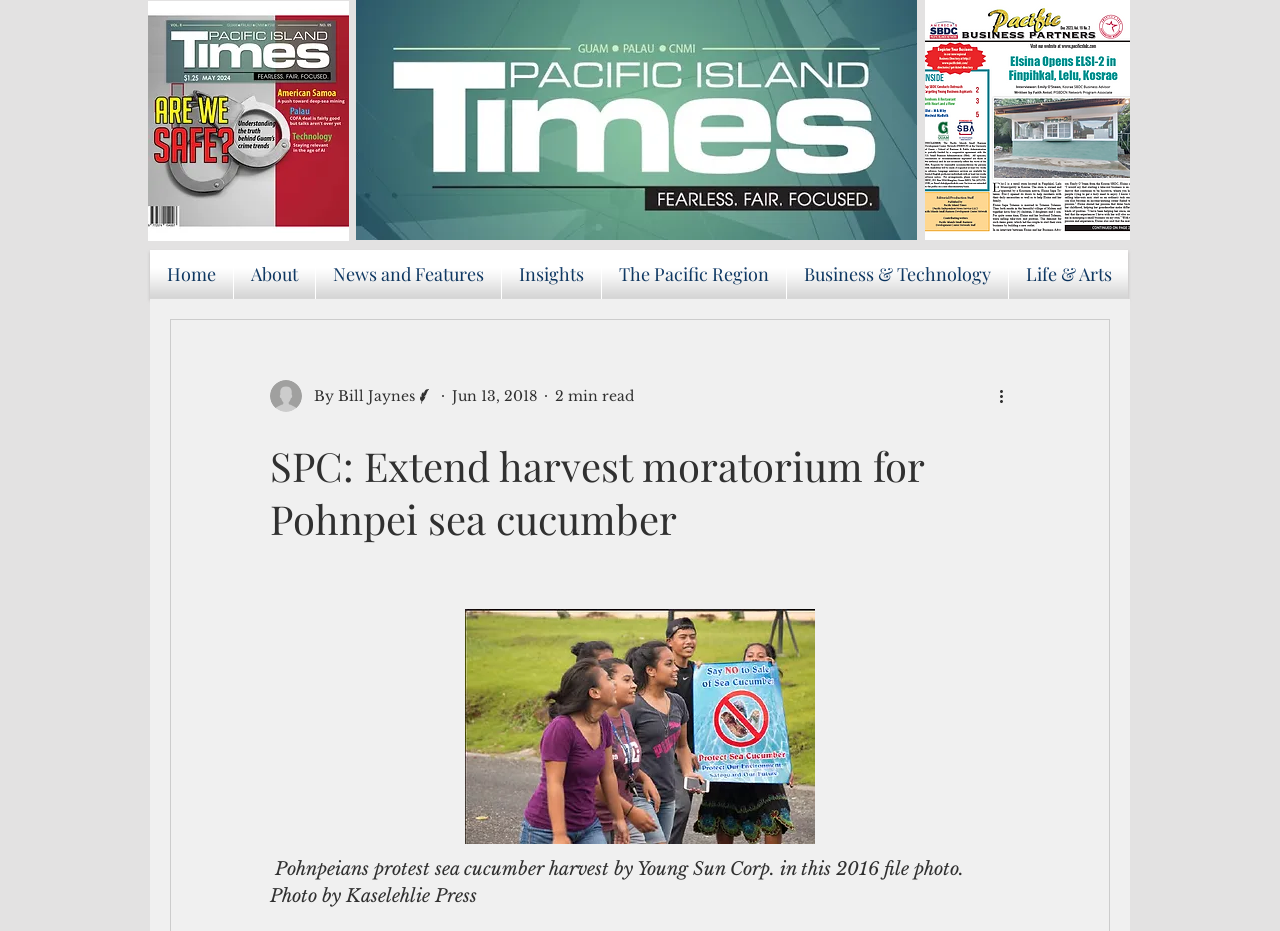Please identify the bounding box coordinates for the region that you need to click to follow this instruction: "Click the 'More actions' button".

[0.778, 0.412, 0.797, 0.438]